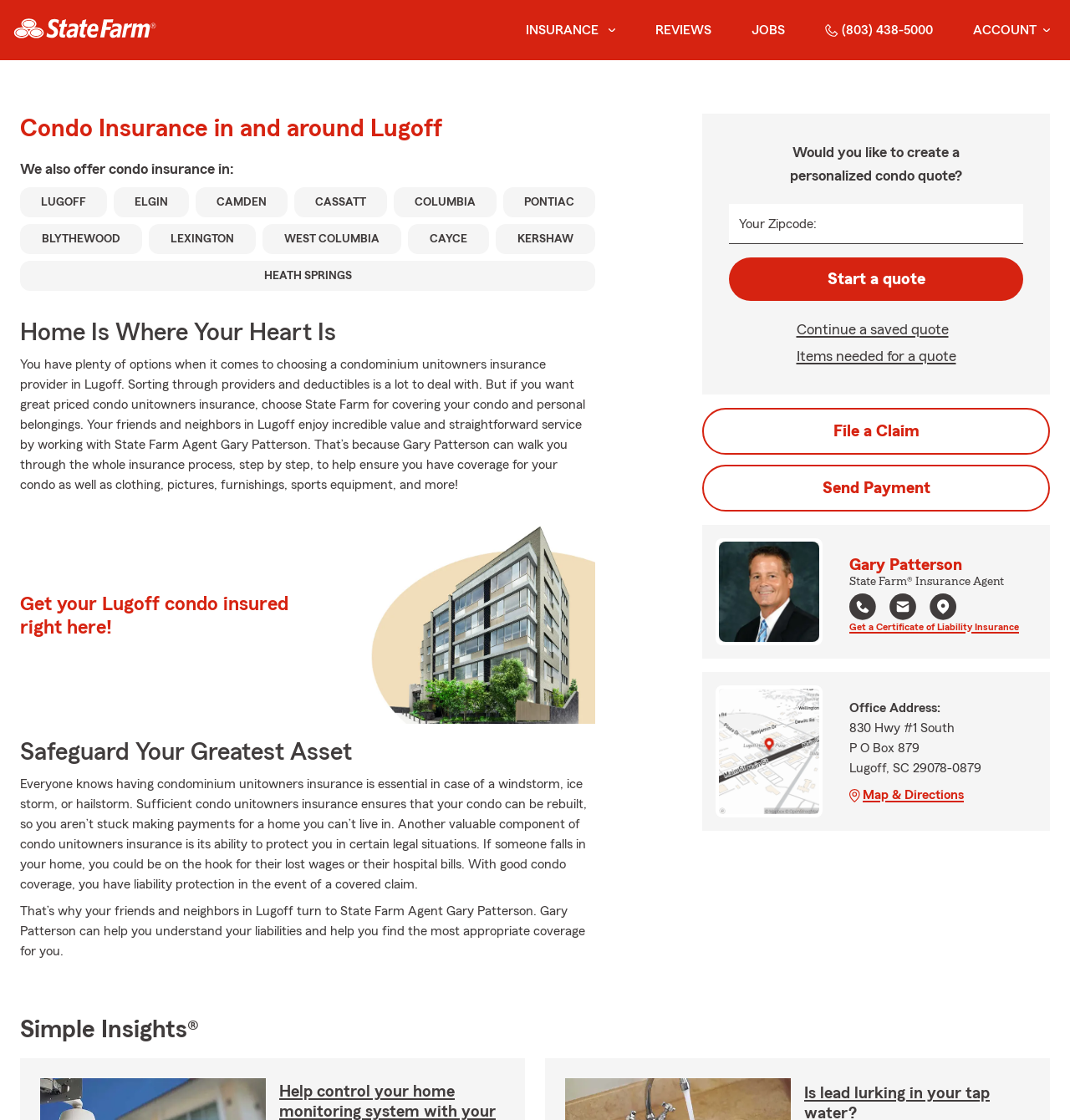Please determine the bounding box coordinates of the section I need to click to accomplish this instruction: "Get a Certificate of Liability Insurance".

[0.794, 0.553, 0.952, 0.565]